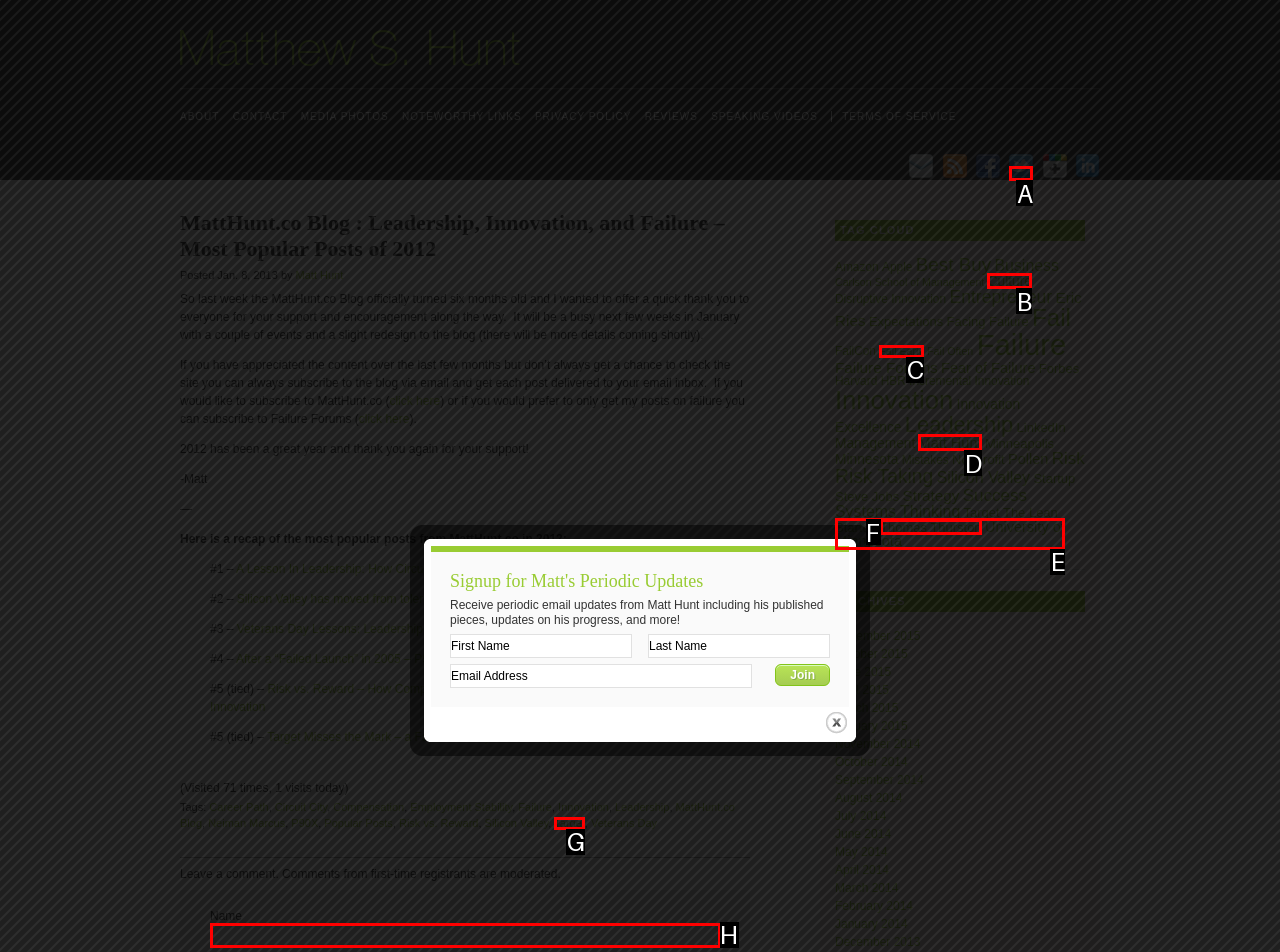Indicate which lettered UI element to click to fulfill the following task: Follow Matt on Twitter
Provide the letter of the correct option.

A